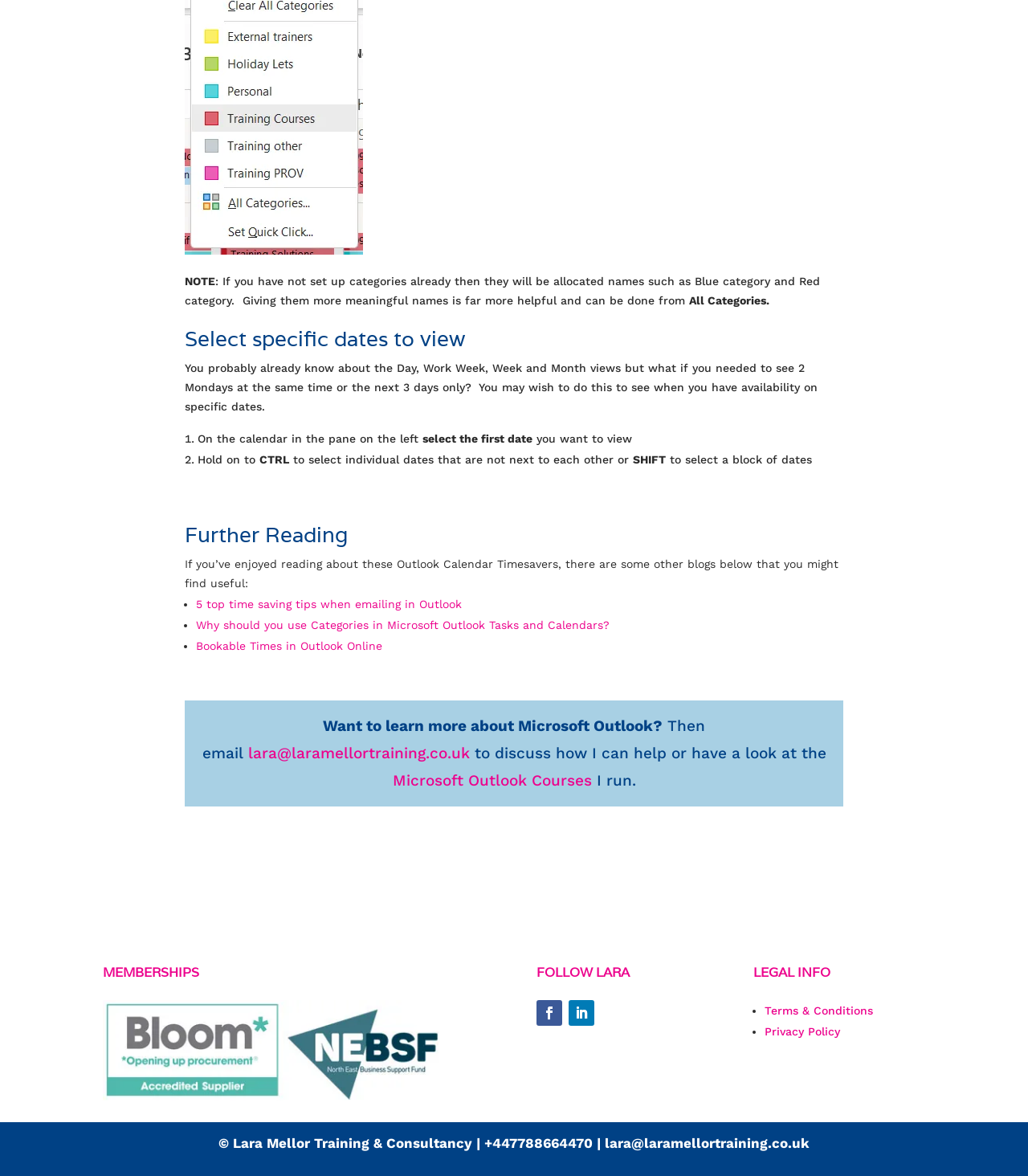Extract the bounding box coordinates for the HTML element that matches this description: "Privacy Policy". The coordinates should be four float numbers between 0 and 1, i.e., [left, top, right, bottom].

[0.744, 0.872, 0.817, 0.883]